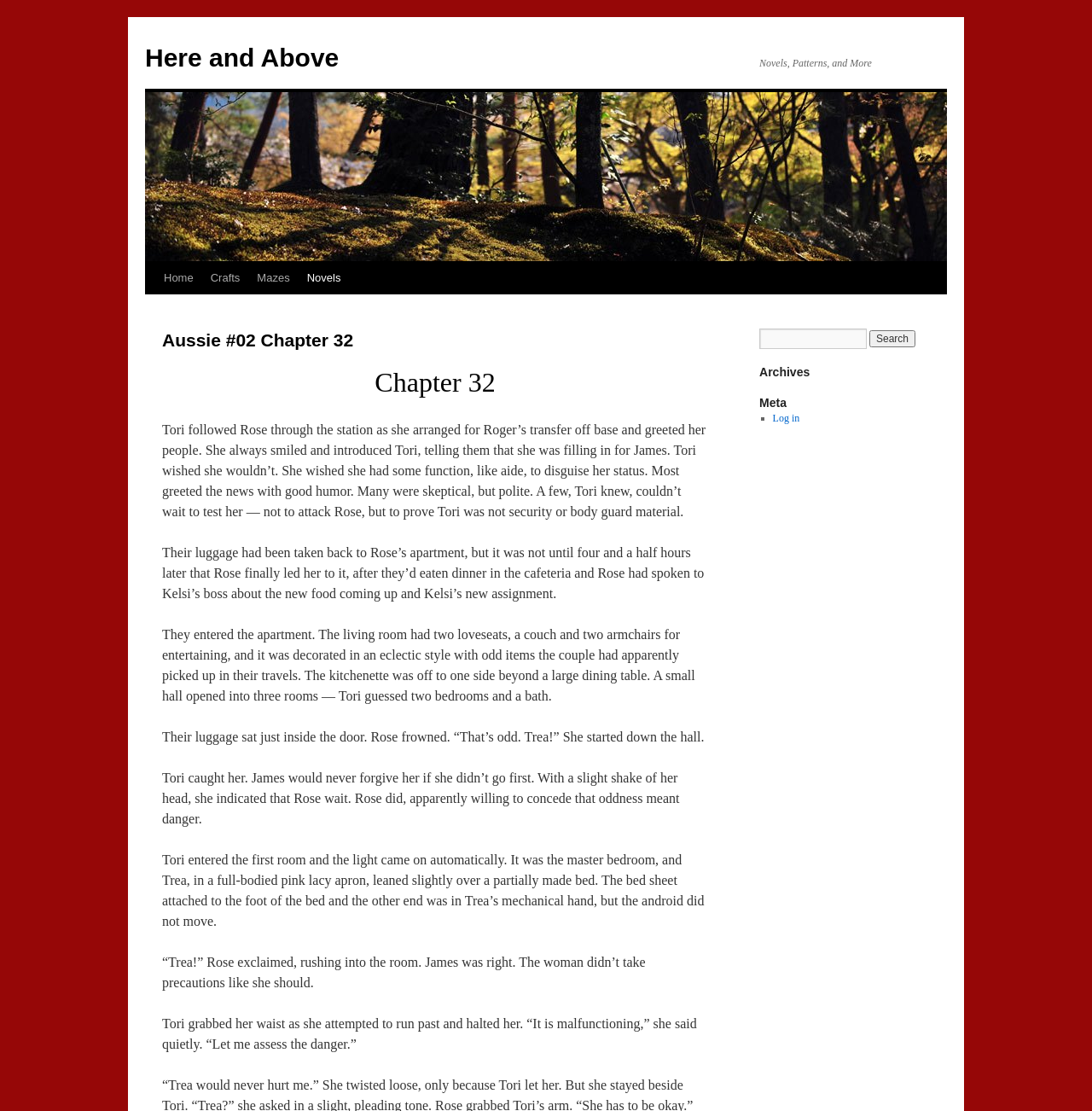Please find and report the bounding box coordinates of the element to click in order to perform the following action: "Skip to content". The coordinates should be expressed as four float numbers between 0 and 1, in the format [left, top, right, bottom].

[0.132, 0.235, 0.148, 0.323]